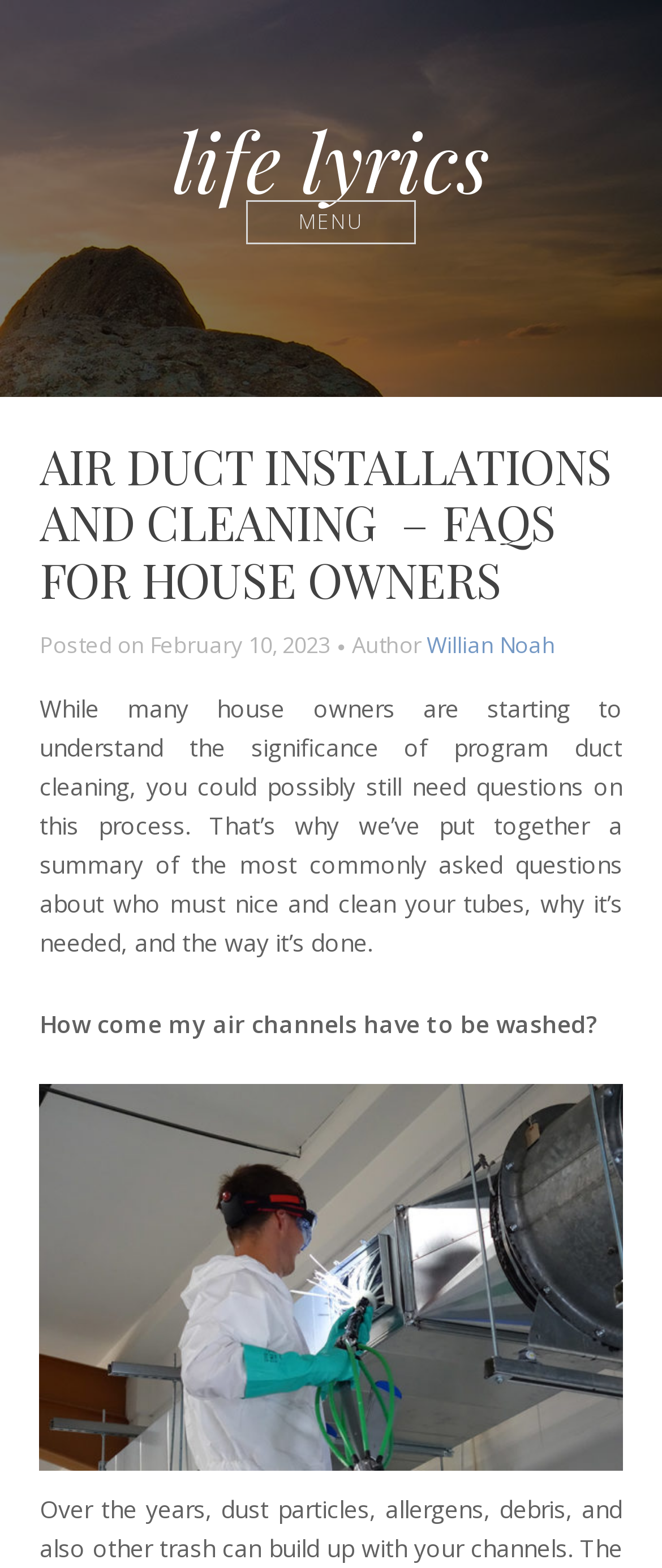Provide the bounding box coordinates for the specified HTML element described in this description: "Menu". The coordinates should be four float numbers ranging from 0 to 1, in the format [left, top, right, bottom].

[0.372, 0.128, 0.628, 0.156]